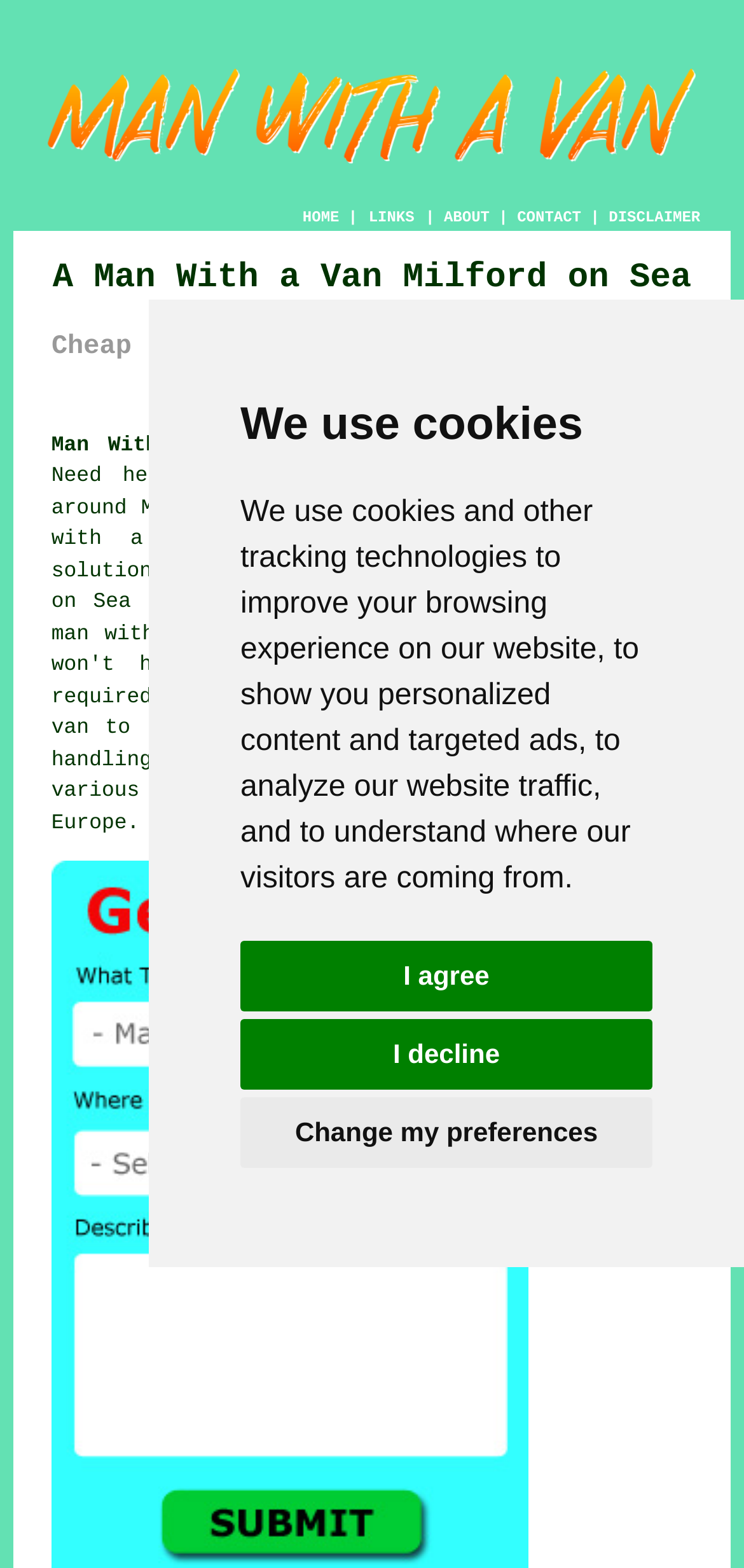Given the element description, predict the bounding box coordinates in the format (top-left x, top-left y, bottom-right x, bottom-right y). Make sure all values are between 0 and 1. Here is the element description: Windows Mobile 6.5

None